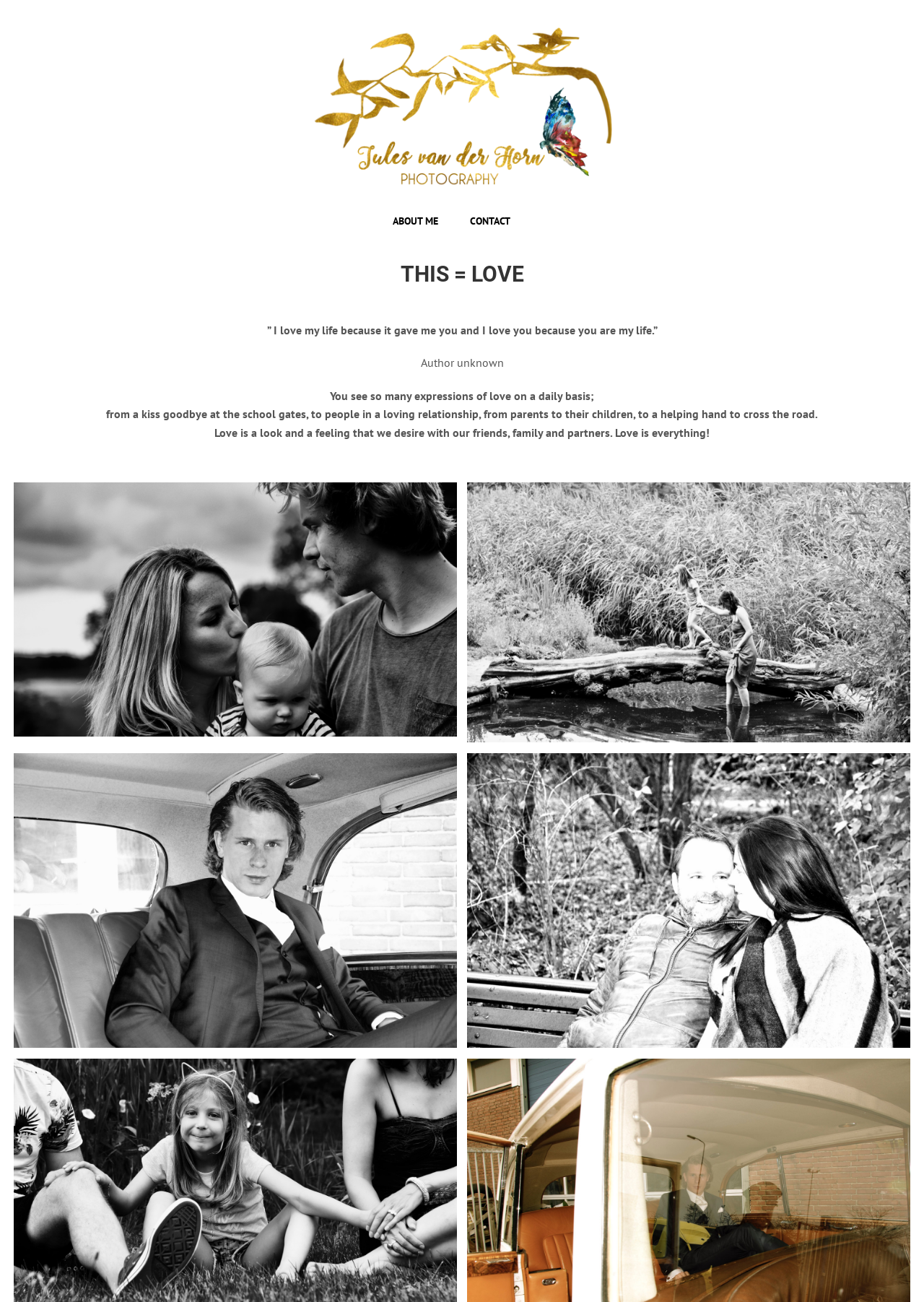Please answer the following question using a single word or phrase: 
What is the theme of the webpage?

Love